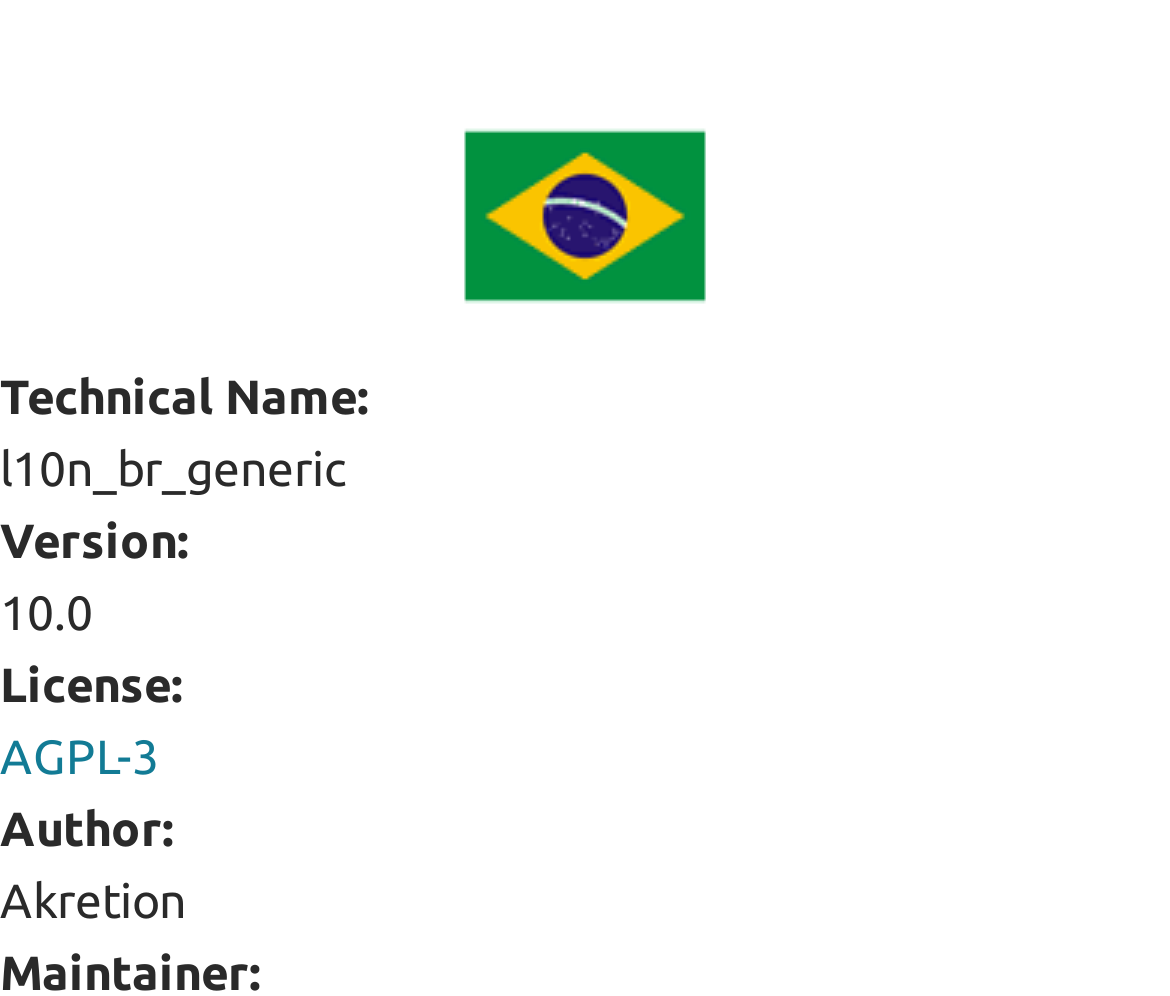Identify the bounding box for the UI element specified in this description: "AGPL-3". The coordinates must be four float numbers between 0 and 1, formatted as [left, top, right, bottom].

[0.0, 0.731, 0.136, 0.786]